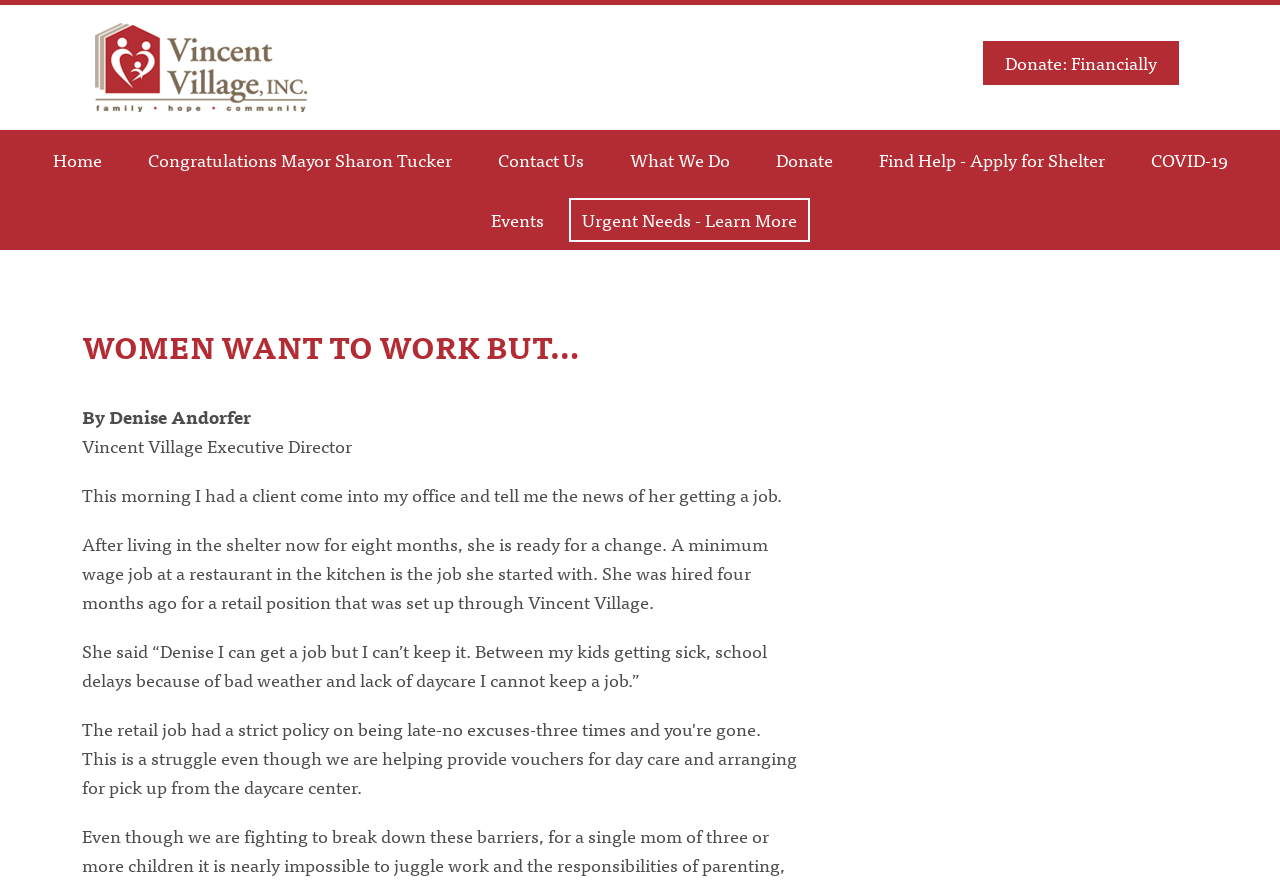Please extract and provide the main headline of the webpage.

WOMEN WANT TO WORK BUT…